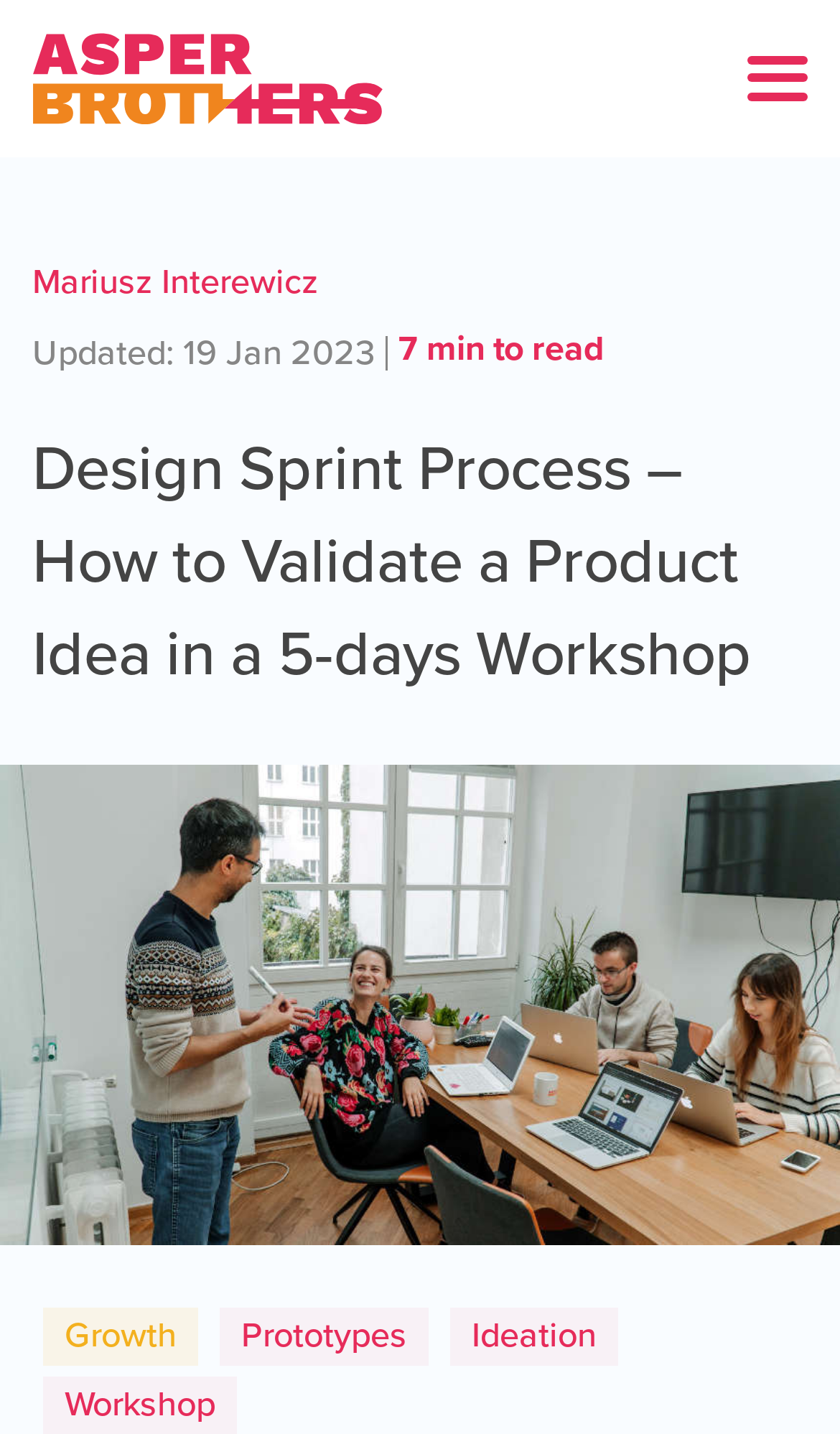What is the author of this article?
Look at the webpage screenshot and answer the question with a detailed explanation.

I found the author's name by looking at the link element with the text 'Mariusz Interewicz' which is located at the top of the webpage, indicating that it is the author of the article.